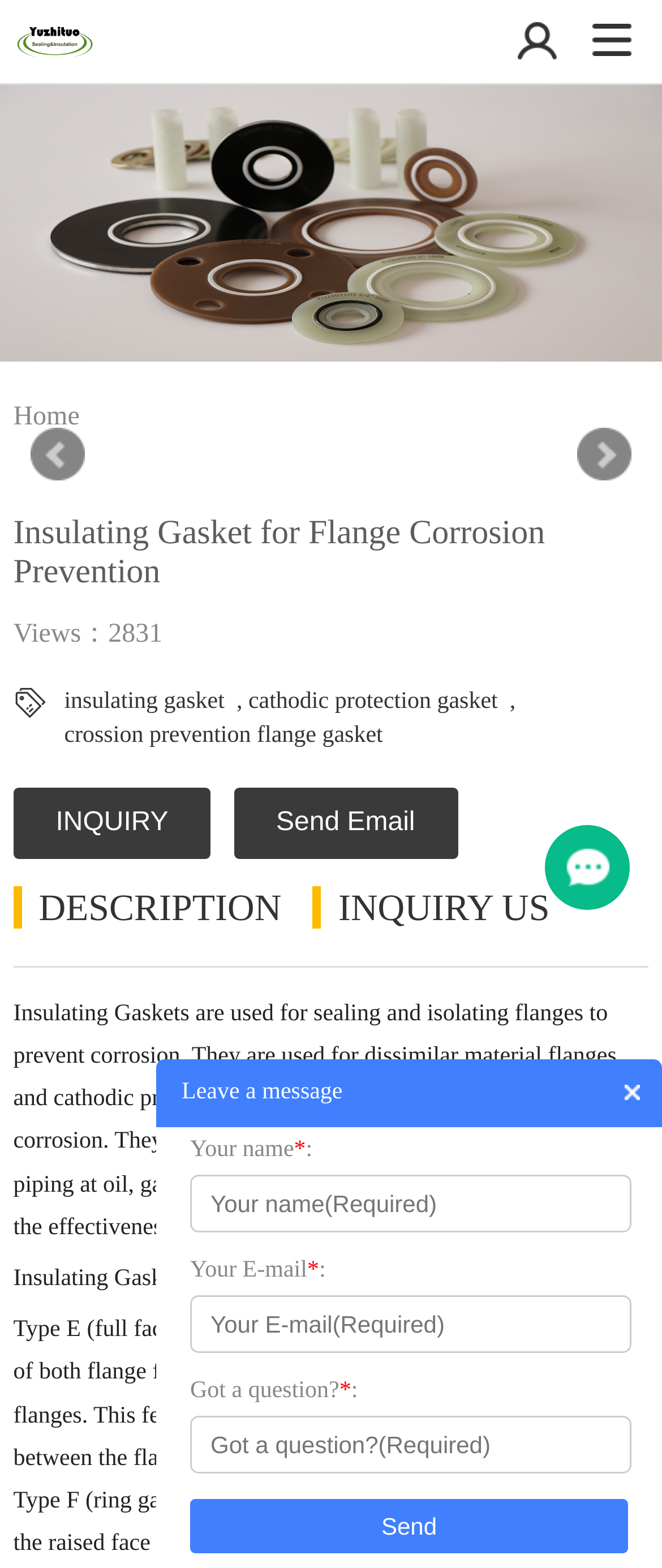Locate the bounding box coordinates of the element that needs to be clicked to carry out the instruction: "Fill in the 'Your name' textbox". The coordinates should be given as four float numbers ranging from 0 to 1, i.e., [left, top, right, bottom].

[0.287, 0.749, 0.954, 0.786]